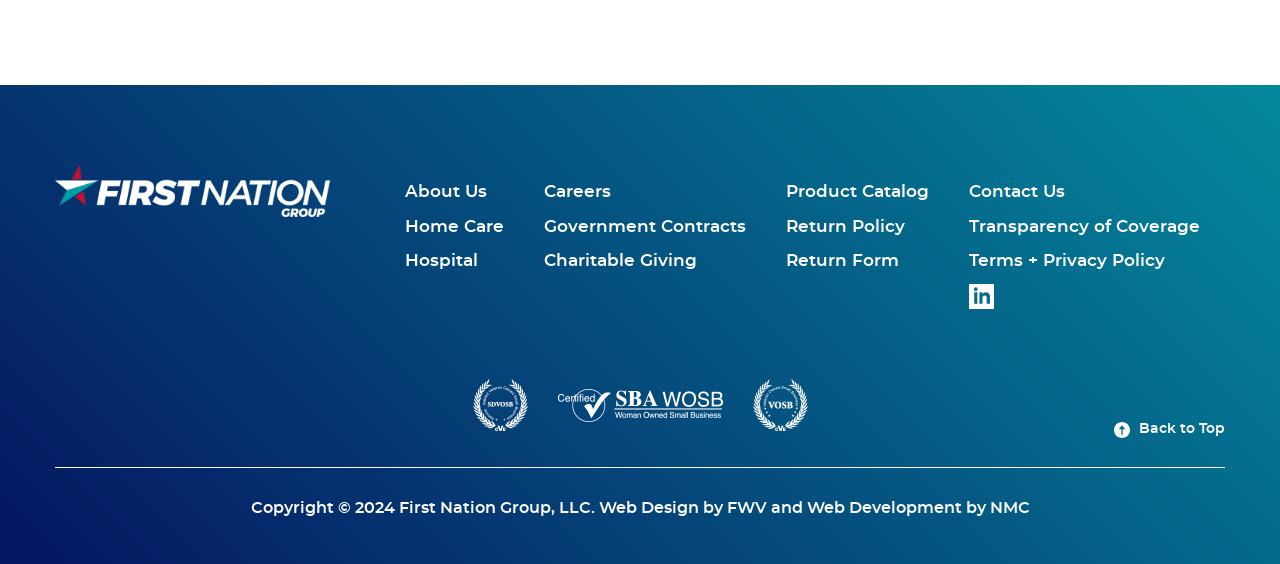Please identify the bounding box coordinates of the clickable region that I should interact with to perform the following instruction: "Contact Us". The coordinates should be expressed as four float numbers between 0 and 1, i.e., [left, top, right, bottom].

[0.757, 0.319, 0.832, 0.363]